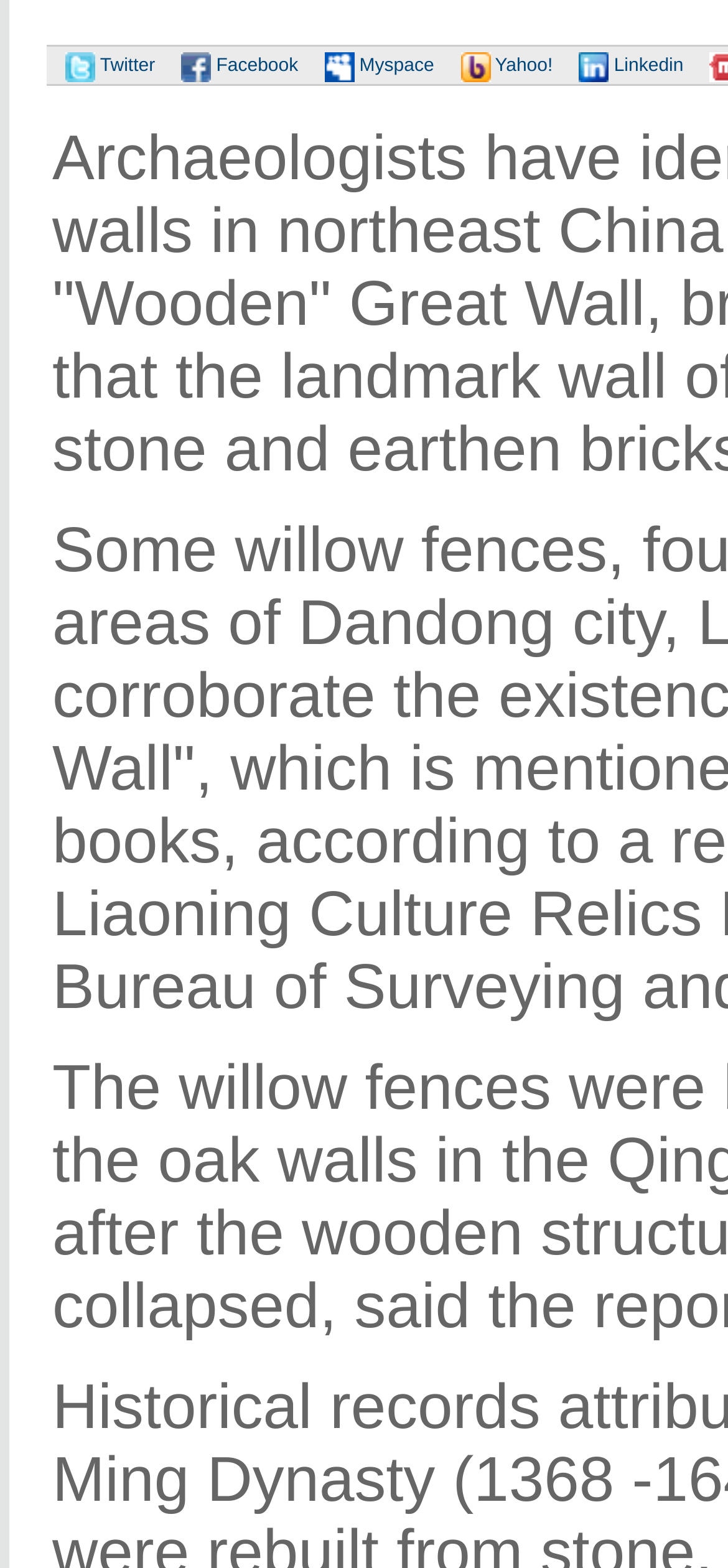Determine the bounding box coordinates for the UI element described. Format the coordinates as (top-left x, top-left y, bottom-right x, bottom-right y) and ensure all values are between 0 and 1. Element description: Twitter

[0.064, 0.036, 0.213, 0.049]